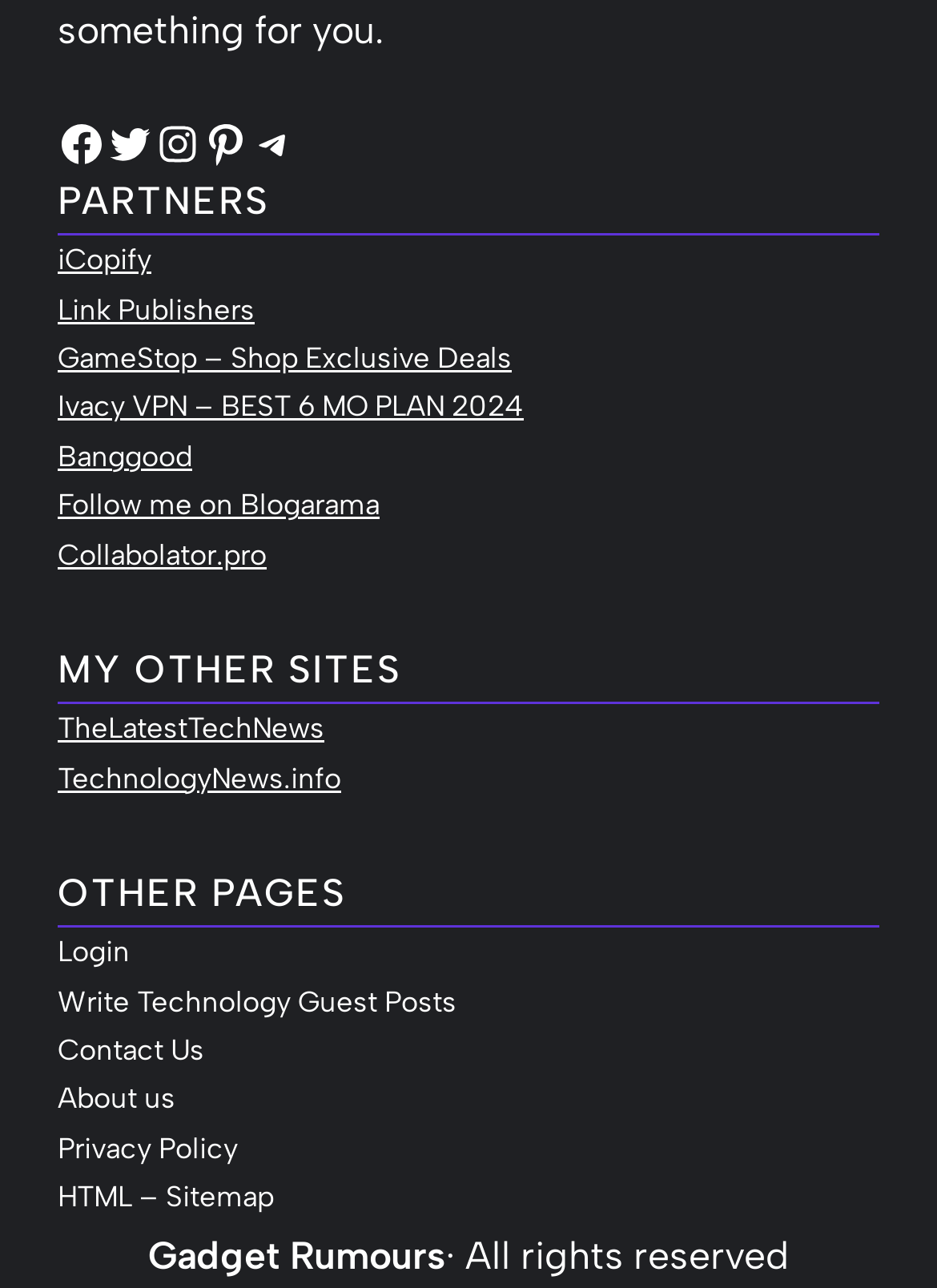Determine the bounding box coordinates for the region that must be clicked to execute the following instruction: "Follow on Facebook".

[0.062, 0.093, 0.113, 0.131]